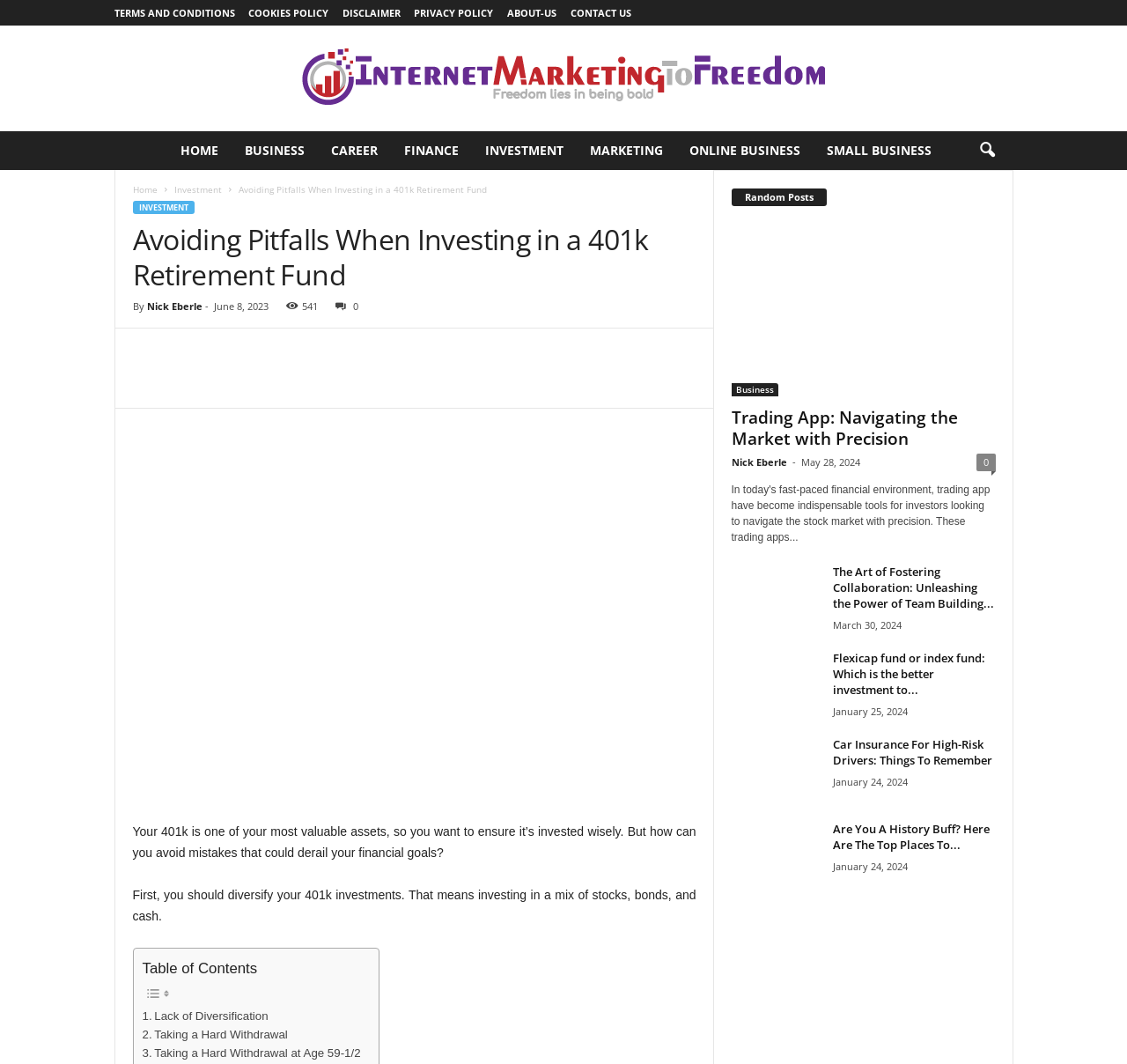Determine the bounding box coordinates of the element's region needed to click to follow the instruction: "visit the 'INVESTMENT' page". Provide these coordinates as four float numbers between 0 and 1, formatted as [left, top, right, bottom].

[0.419, 0.11, 0.512, 0.147]